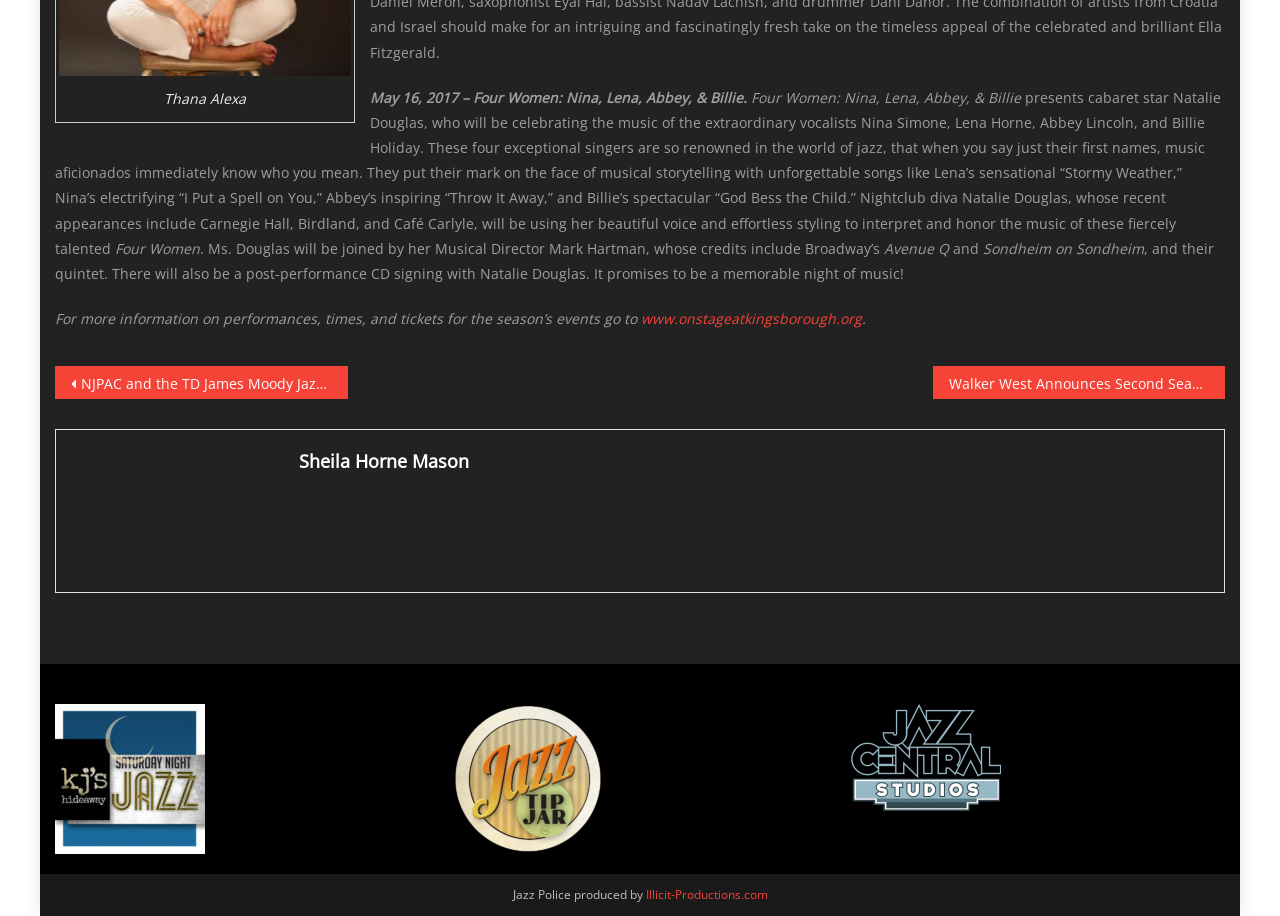What is the name of the festival mentioned in the post?
Answer with a single word or short phrase according to what you see in the image.

TD James Moody Jazz Festival